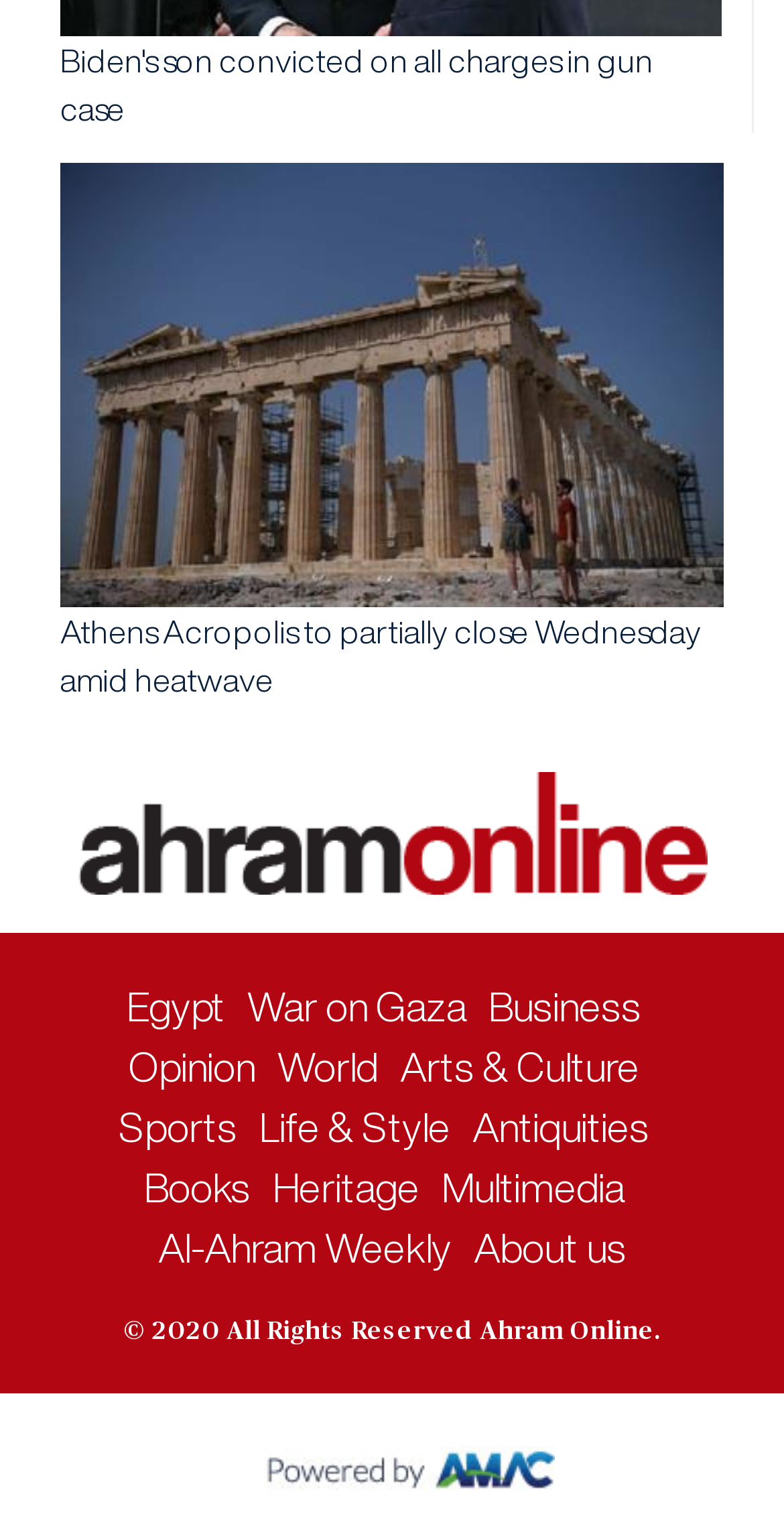What is the category of the 'War on Gaza' link? Refer to the image and provide a one-word or short phrase answer.

World